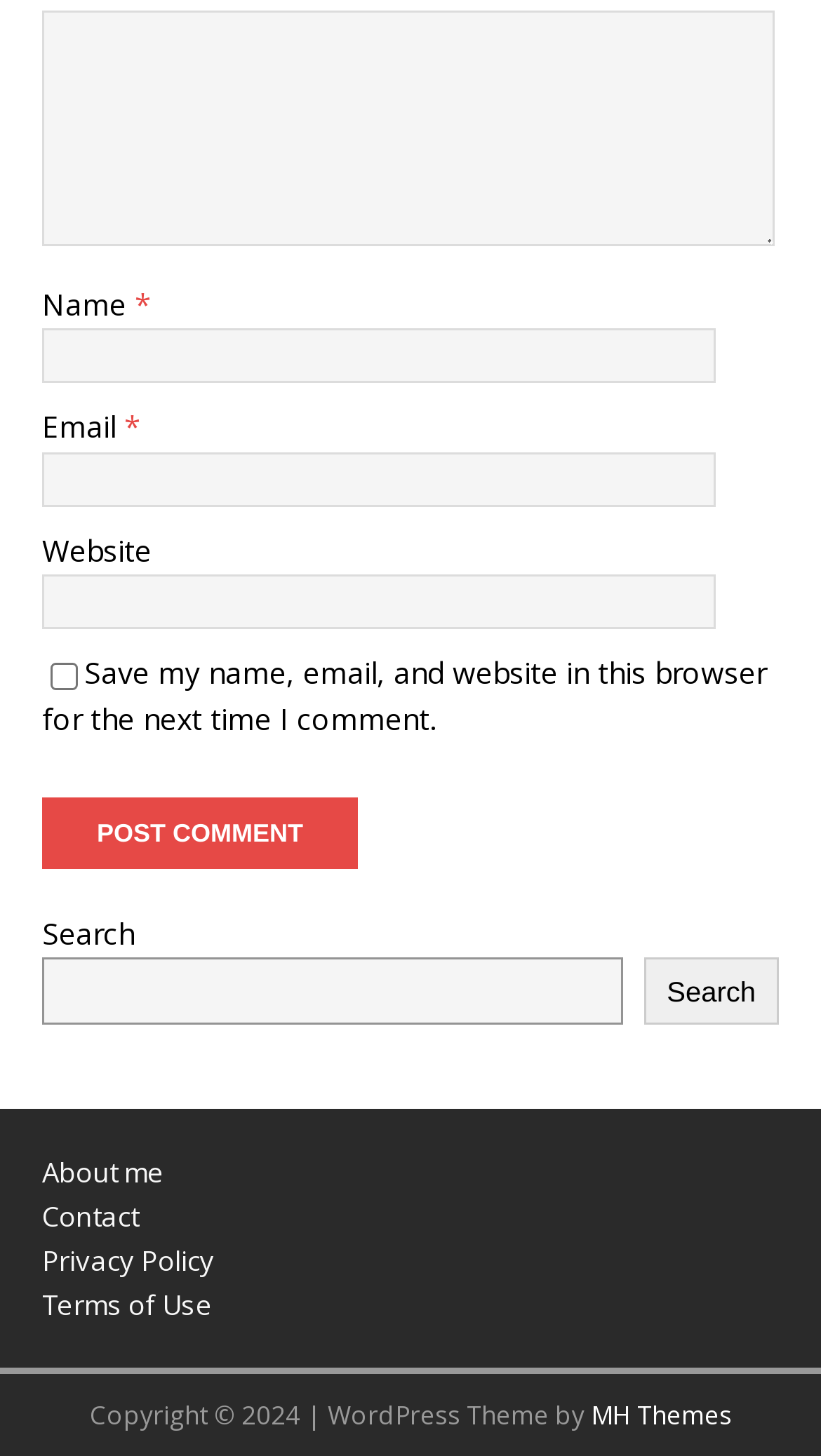Determine the bounding box coordinates of the region I should click to achieve the following instruction: "Click the post comment button". Ensure the bounding box coordinates are four float numbers between 0 and 1, i.e., [left, top, right, bottom].

[0.051, 0.547, 0.436, 0.596]